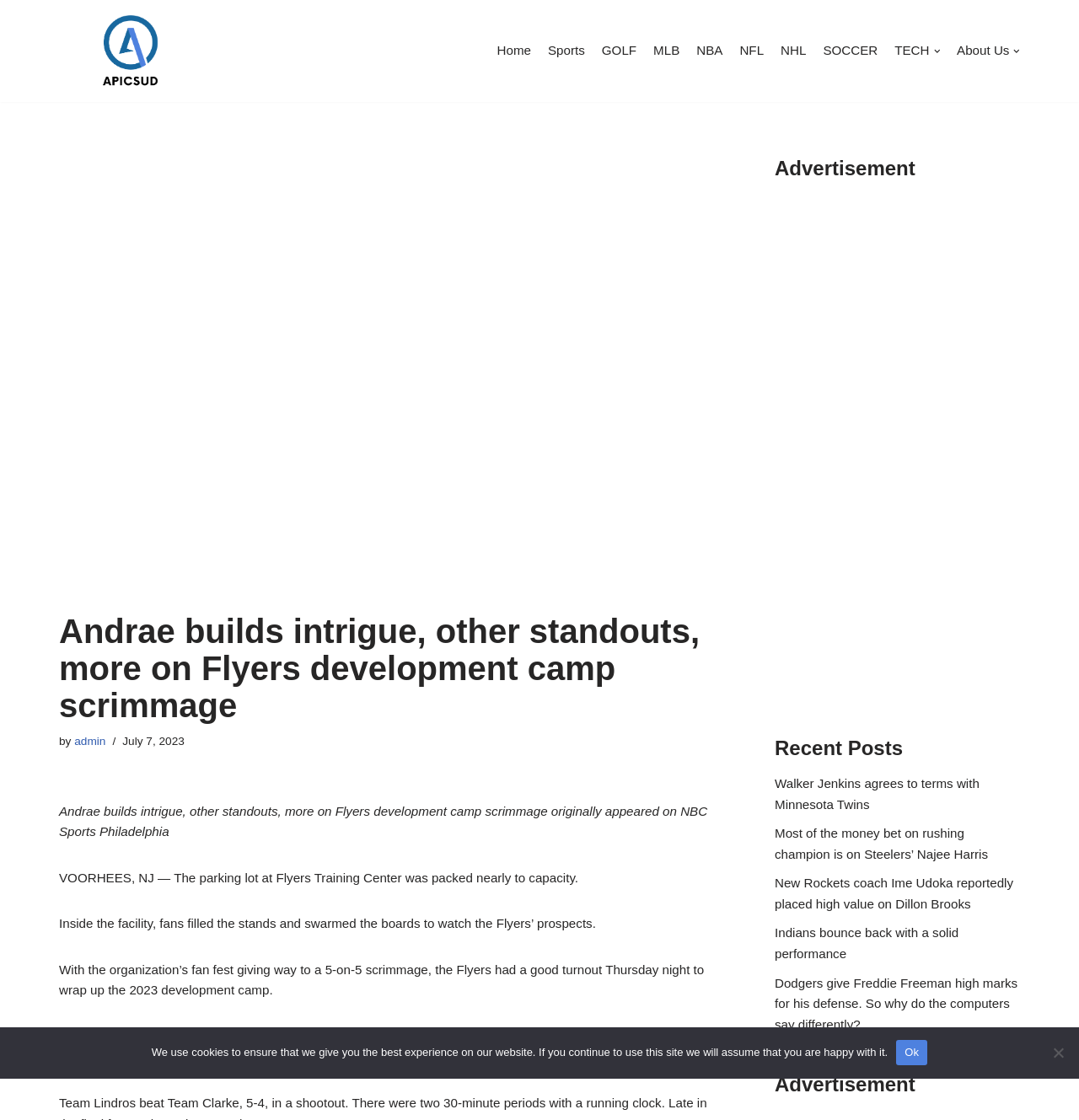Please identify the bounding box coordinates of the element's region that needs to be clicked to fulfill the following instruction: "Click on the 'Home' link". The bounding box coordinates should consist of four float numbers between 0 and 1, i.e., [left, top, right, bottom].

[0.442, 0.036, 0.475, 0.055]